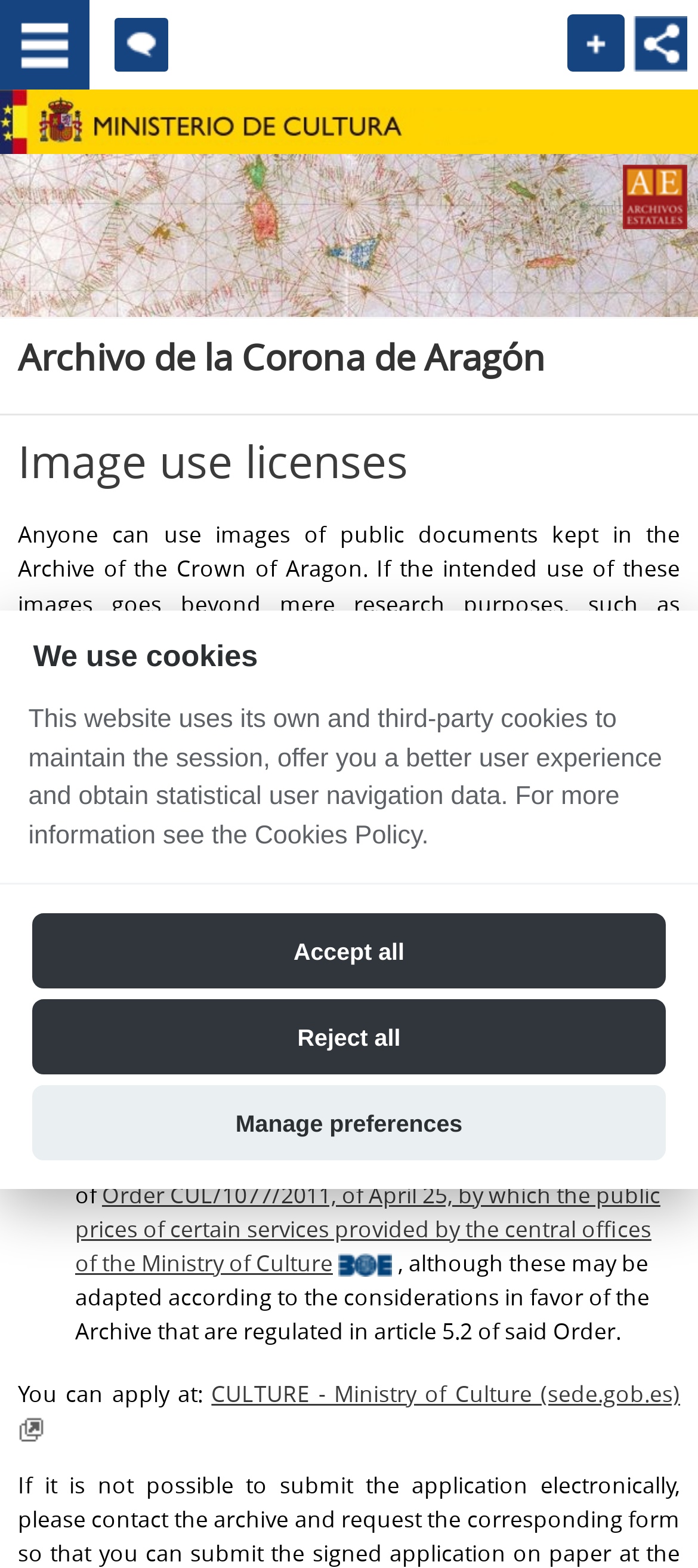Find the bounding box coordinates of the UI element according to this description: "Enlaces".

[0.816, 0.01, 0.892, 0.044]